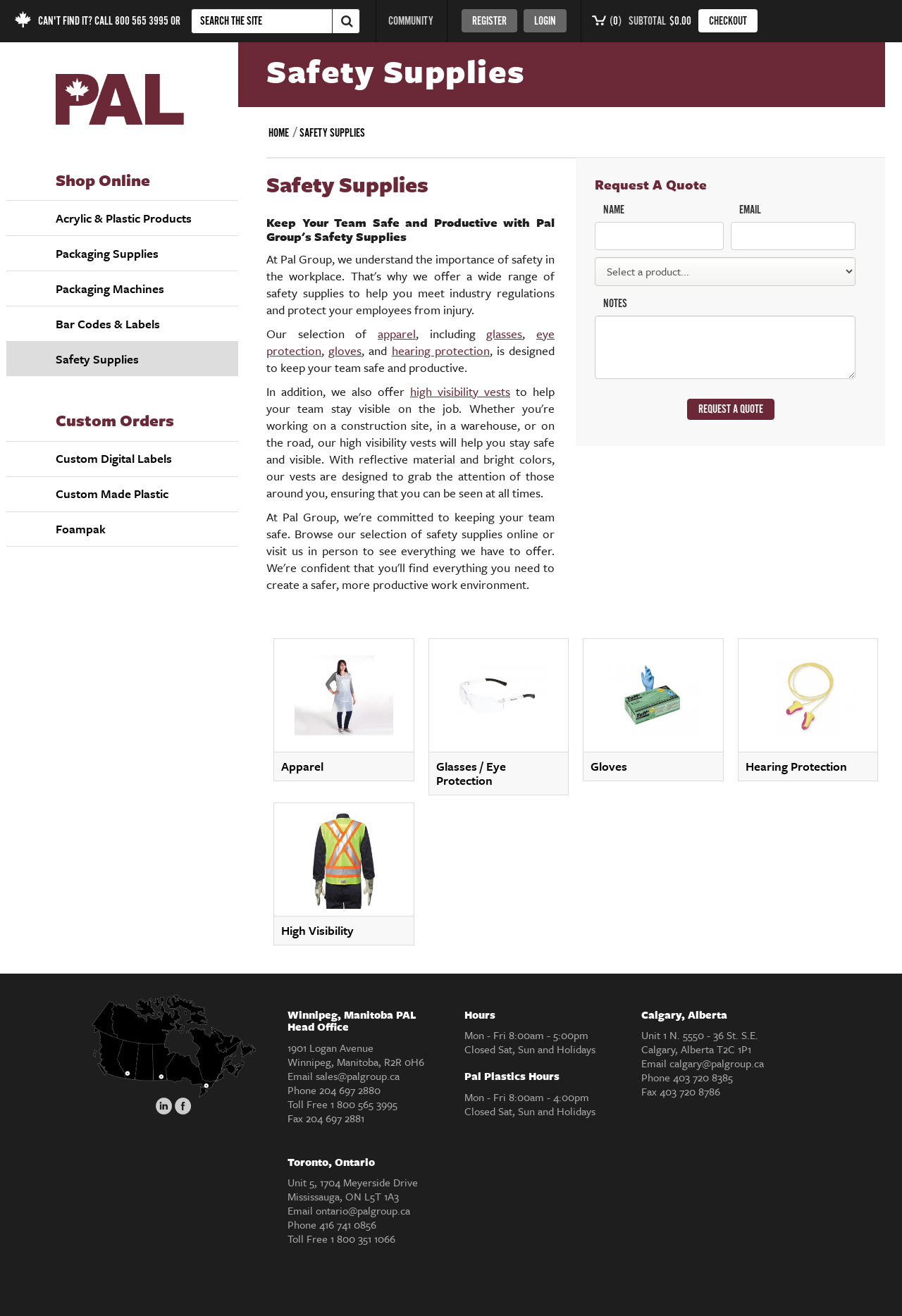Determine the bounding box coordinates of the clickable element necessary to fulfill the instruction: "Check the subtotal". Provide the coordinates as four float numbers within the 0 to 1 range, i.e., [left, top, right, bottom].

[0.697, 0.011, 0.738, 0.022]